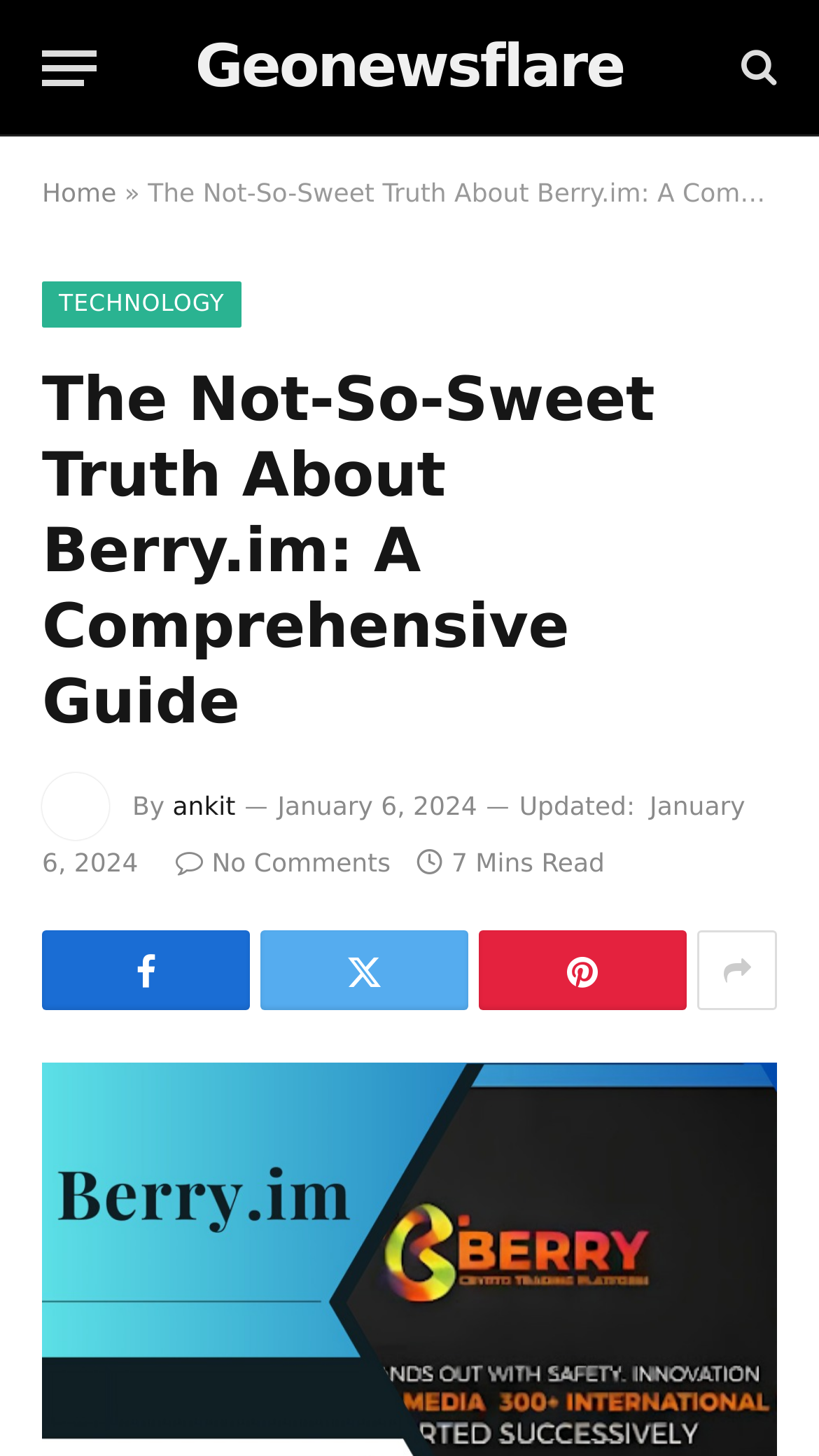How many minutes does it take to read the article?
Using the image as a reference, answer the question in detail.

I found the reading time by looking at the StaticText element with the text '7 Mins Read' which is located below the link element with the text 'ankit'.